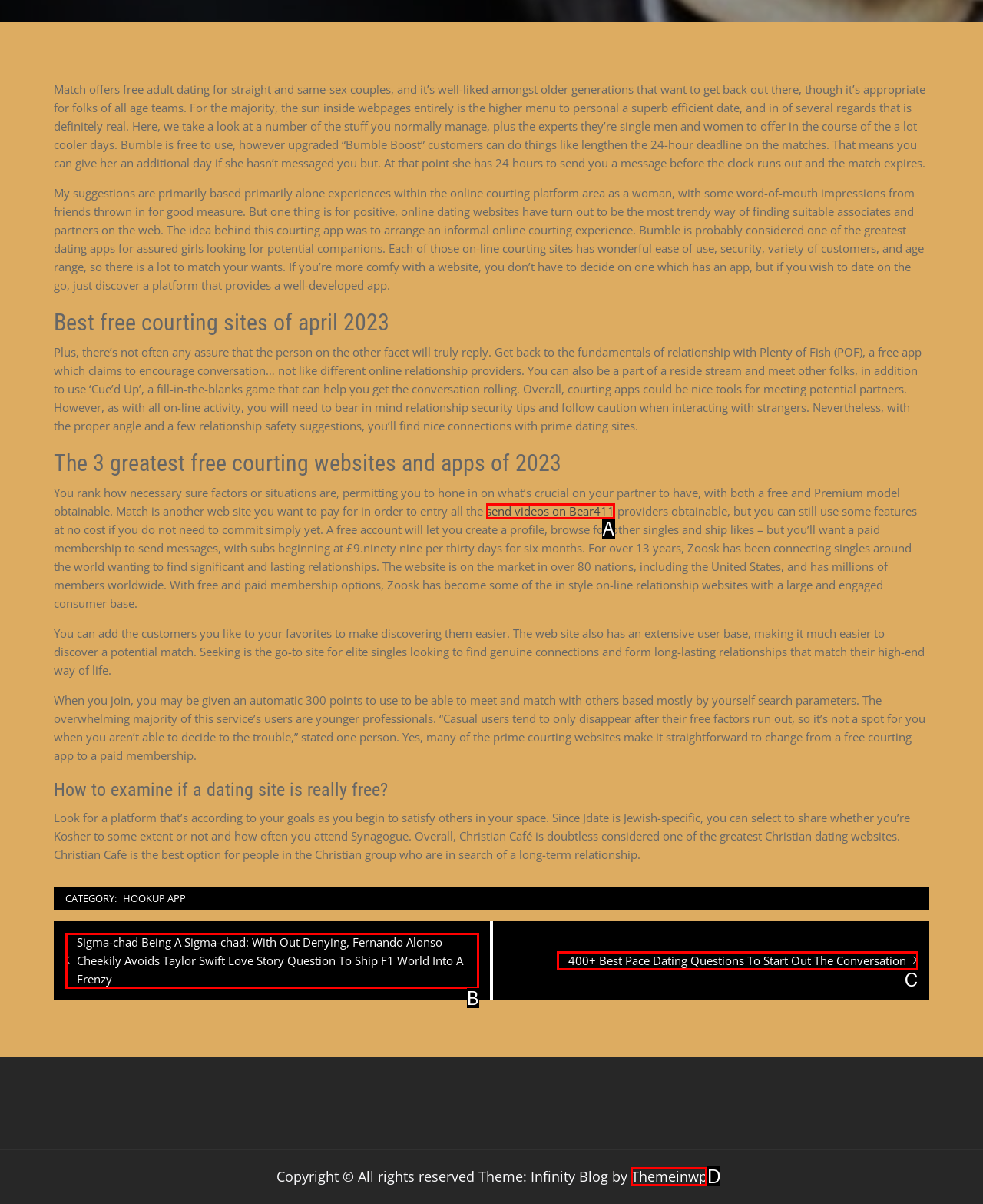Match the element description to one of the options: send videos on Bear411
Respond with the corresponding option's letter.

A